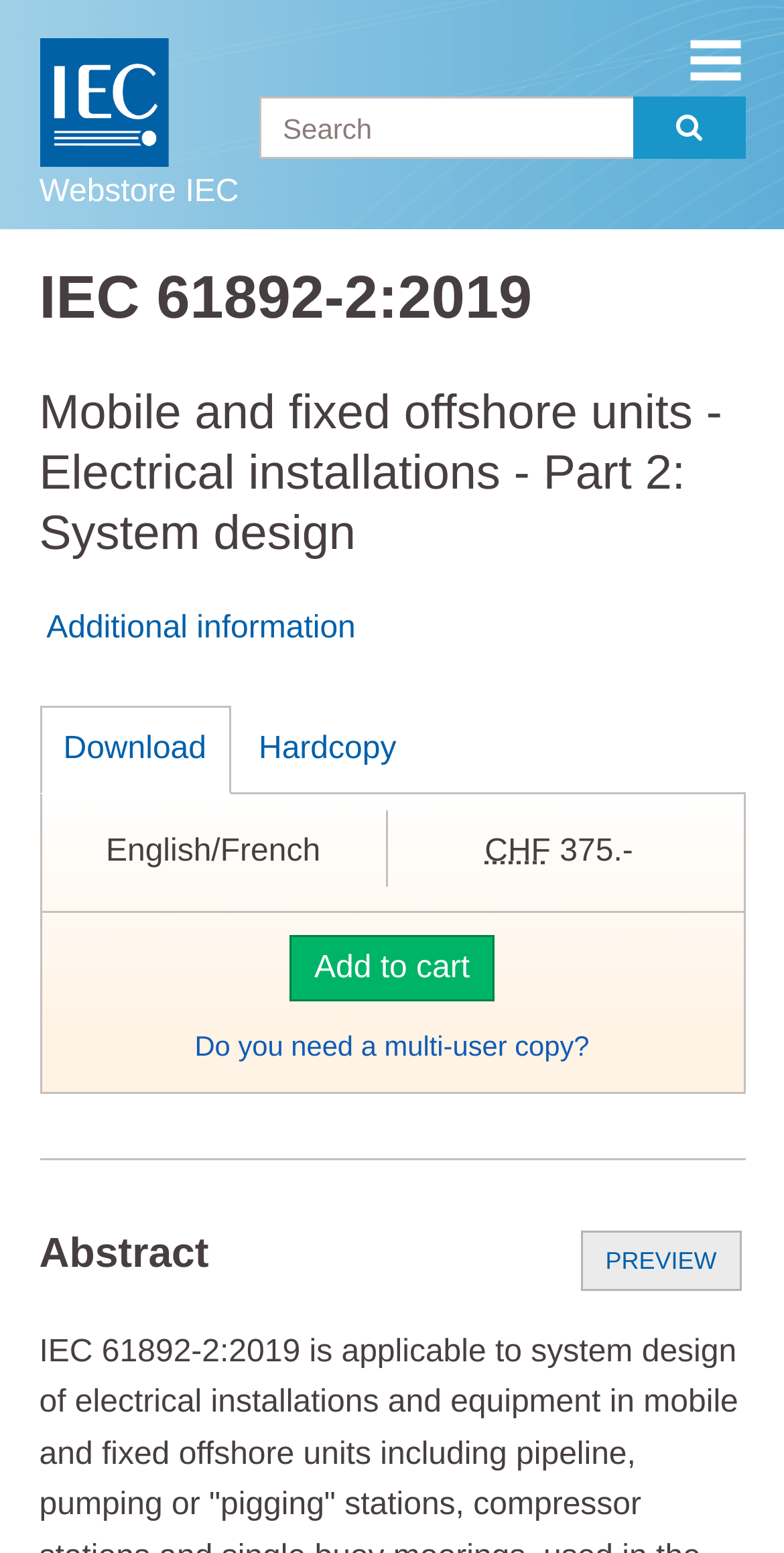Based on the provided description, "Add to cart", find the bounding box of the corresponding UI element in the screenshot.

[0.37, 0.602, 0.63, 0.645]